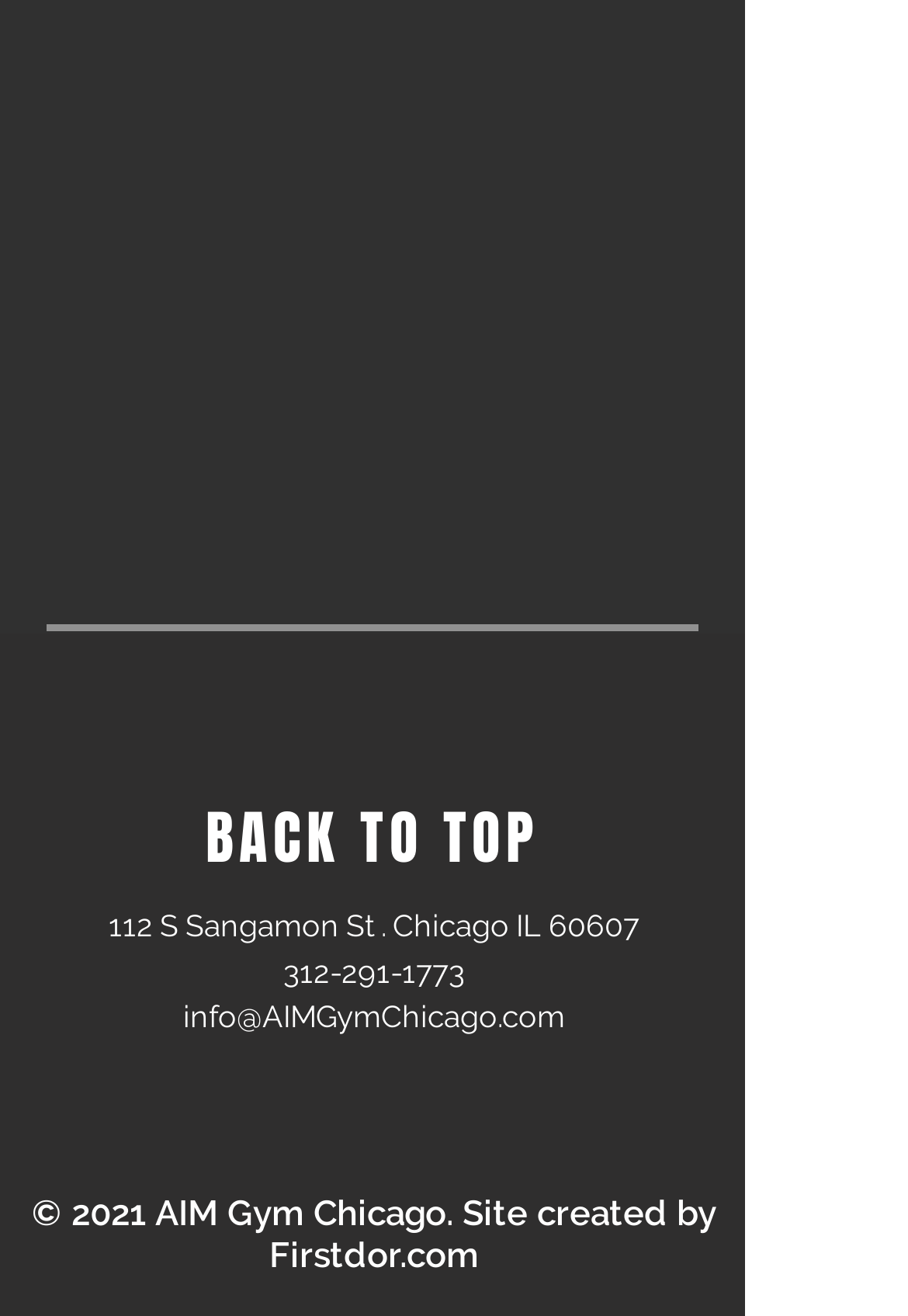Respond to the following query with just one word or a short phrase: 
Who created the website of AIM Gym Chicago?

Firstdor.com